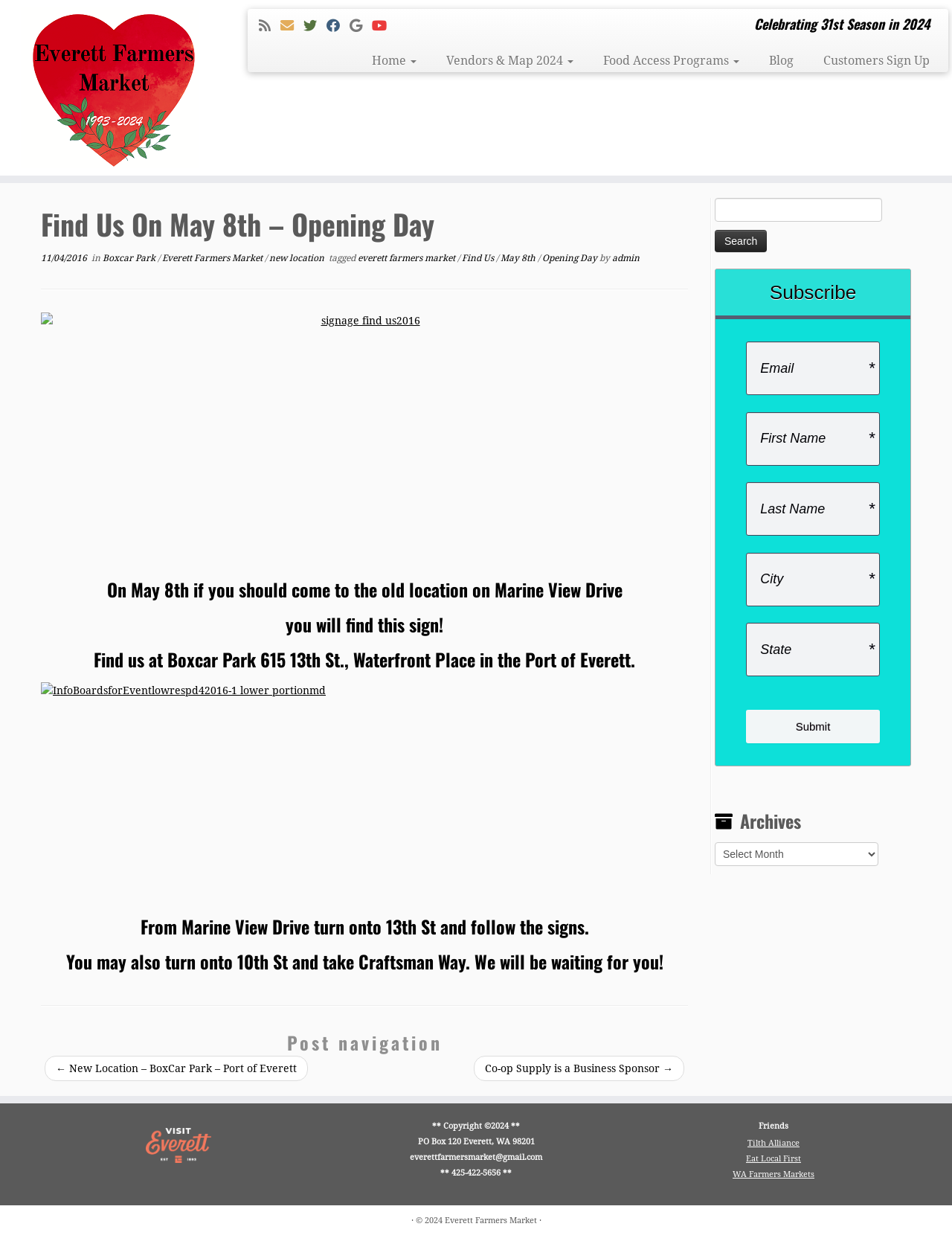What is the new location of Everett Farmers Market?
Refer to the image and give a detailed answer to the query.

I found this information by reading the heading 'Find us at Boxcar Park 615 13th St., Waterfront Place in the Port of Everett.' which is located in the main article section of the webpage.